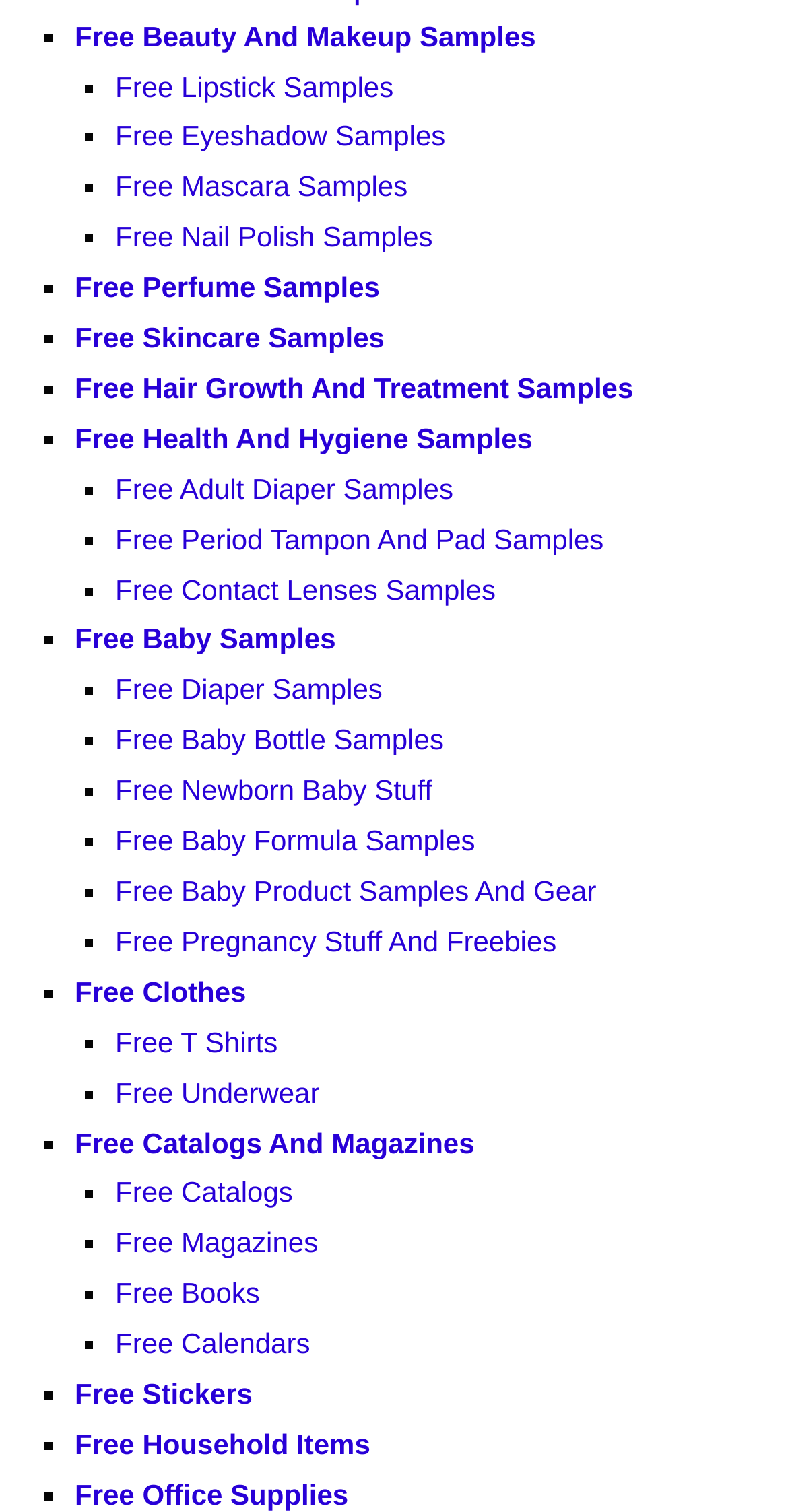What type of items are categorized under 'Free Household Items'?
Give a single word or phrase answer based on the content of the image.

Various household items